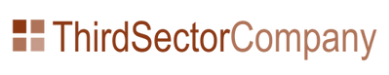Compose an extensive description of the image.

The logo of Third Sector Company is displayed prominently, featuring the company name in a stylized font that blends professionalism with a modern aesthetic. The design incorporates subtle brown tones, reflecting the organization's commitment to a grounded and socially responsible approach. The logo is an integral part of the company's branding, embodying its mission to support justice, equity, diversity, and inclusion within its programs and community engagements. As a social purpose corporation, Third Sector Company focuses on transforming societal structures and promoting social justice initiatives.